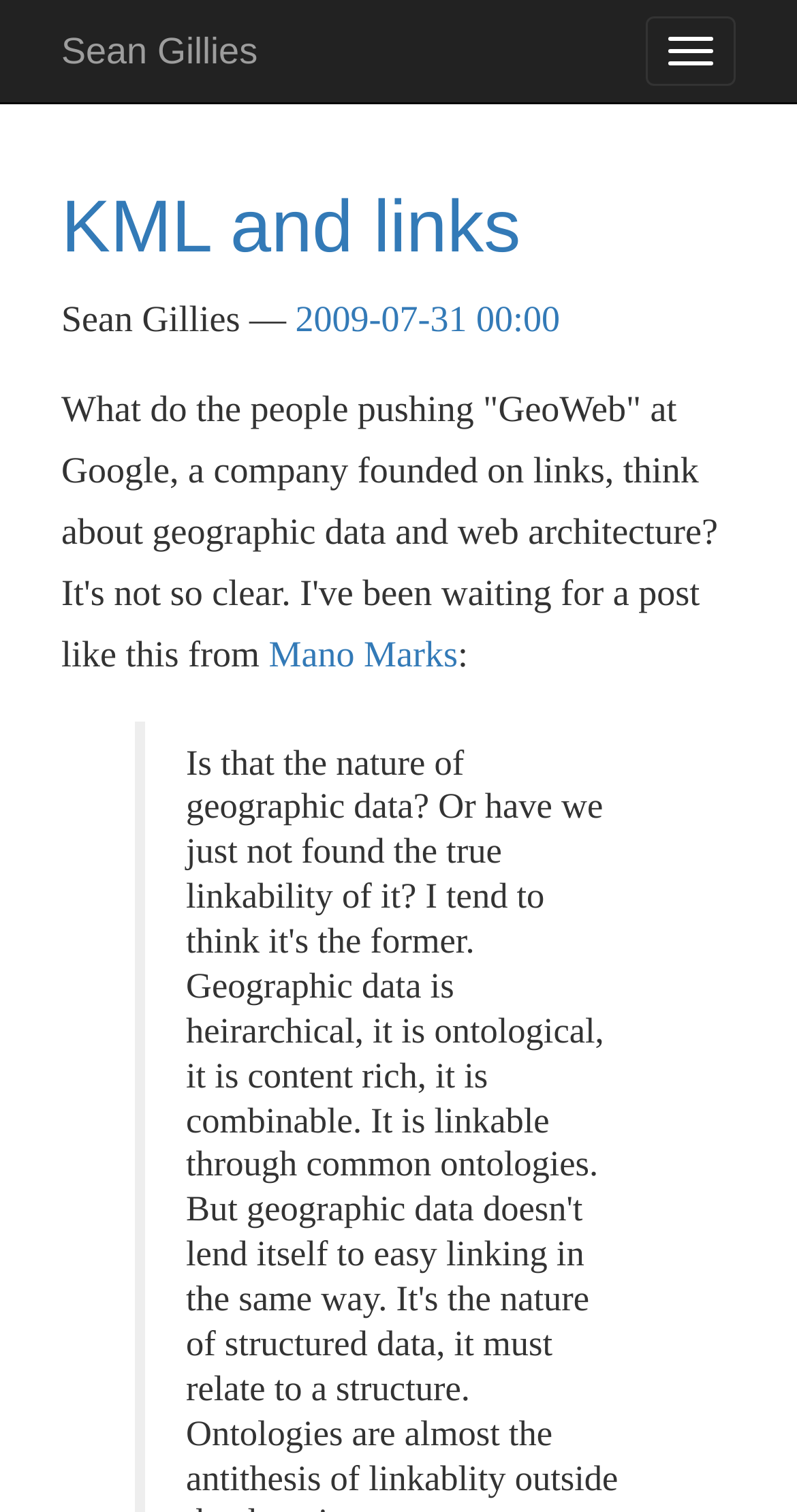What is the name mentioned in the post?
Please respond to the question with as much detail as possible.

The name mentioned in the post is Mano Marks, which can be found by reading the text of the post, specifically the sentence that mentions 'a post like this from Mano Marks'.